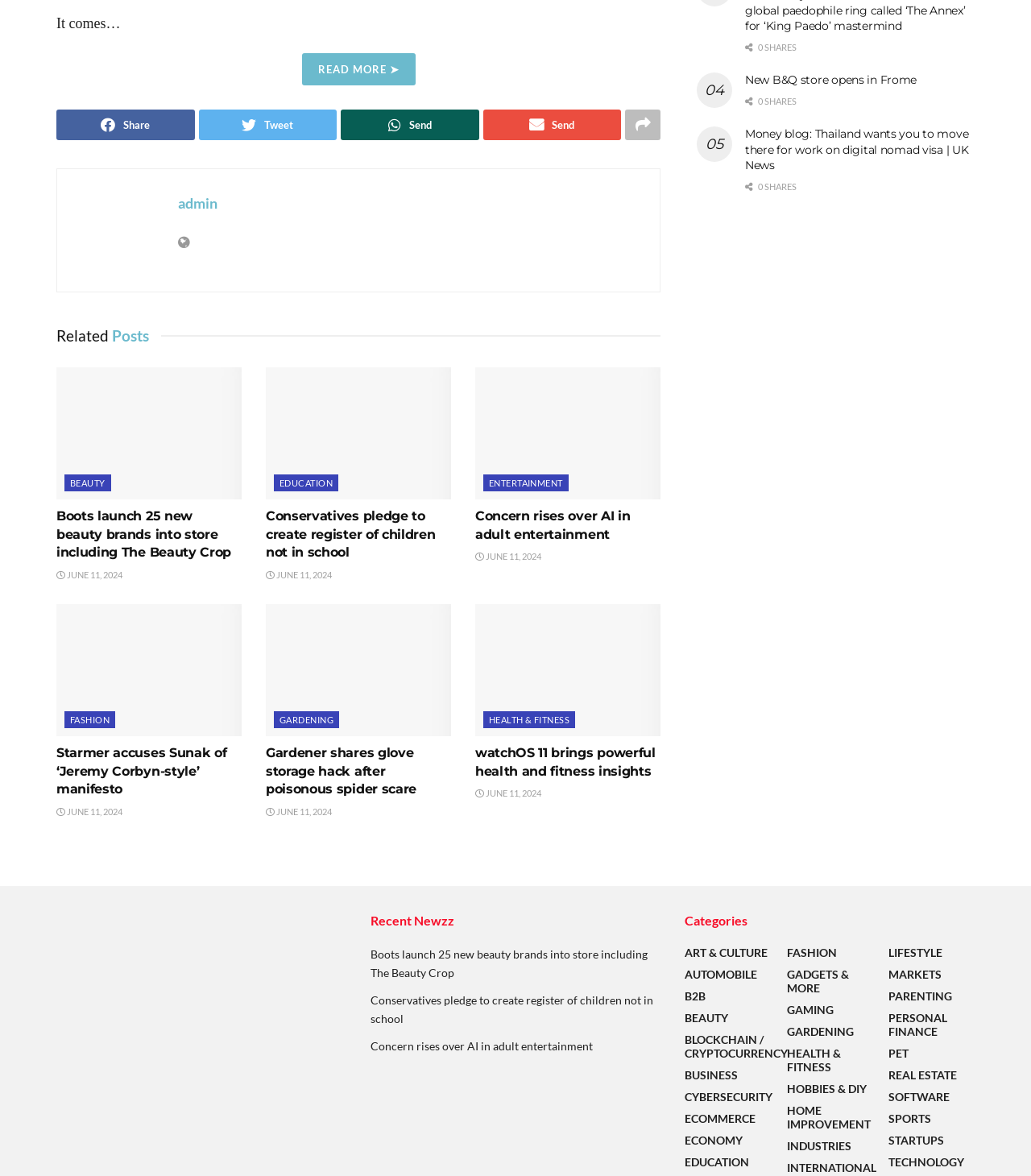What is the purpose of the 'READ MORE' link?
Answer the question in a detailed and comprehensive manner.

The 'READ MORE' link is located at the top of the webpage, and its purpose is to allow users to read more about a specific topic or article. It is likely that clicking on this link will take the user to a new webpage with more detailed information.